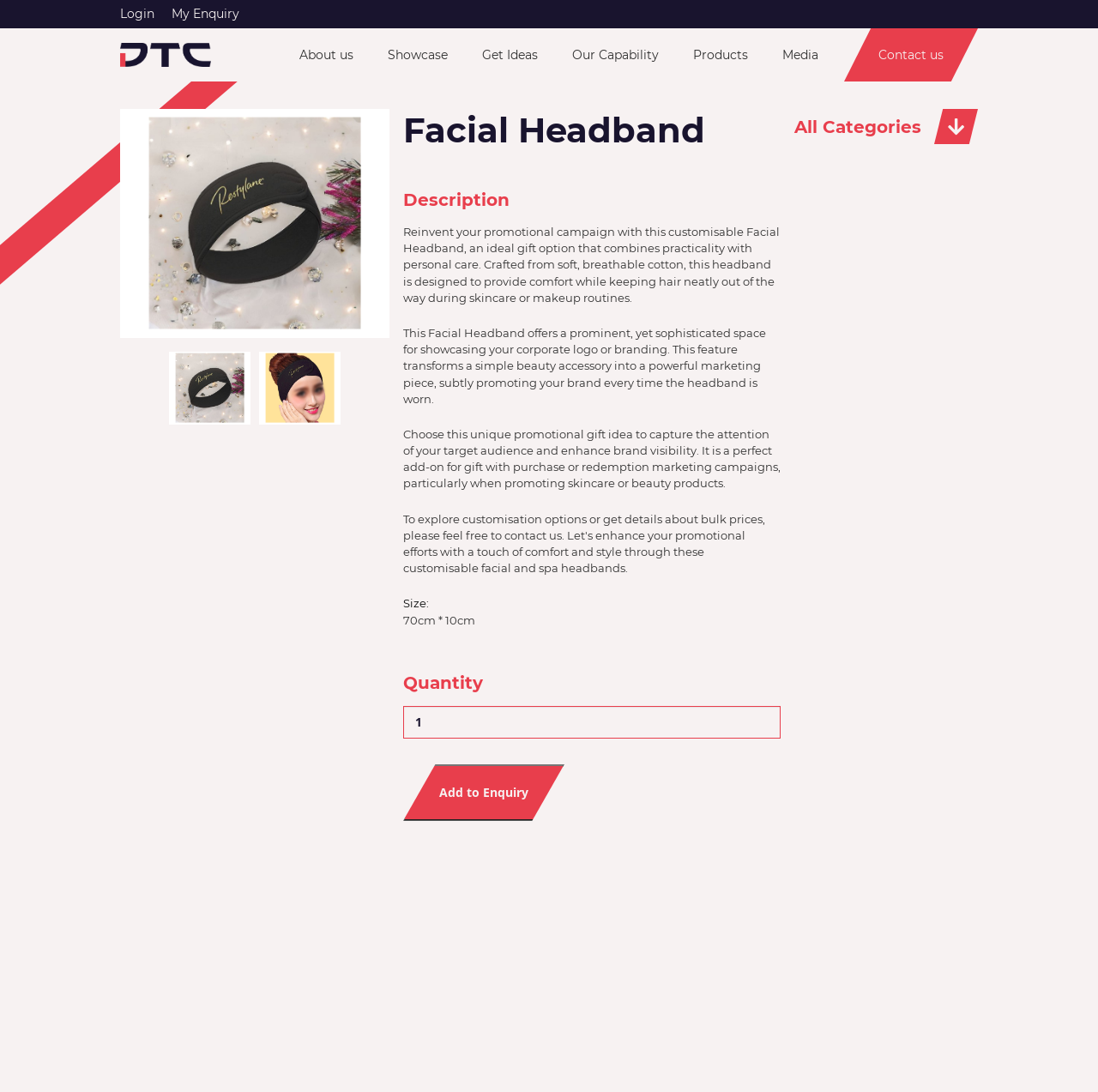Kindly provide the bounding box coordinates of the section you need to click on to fulfill the given instruction: "View the product image".

[0.109, 0.039, 0.192, 0.061]